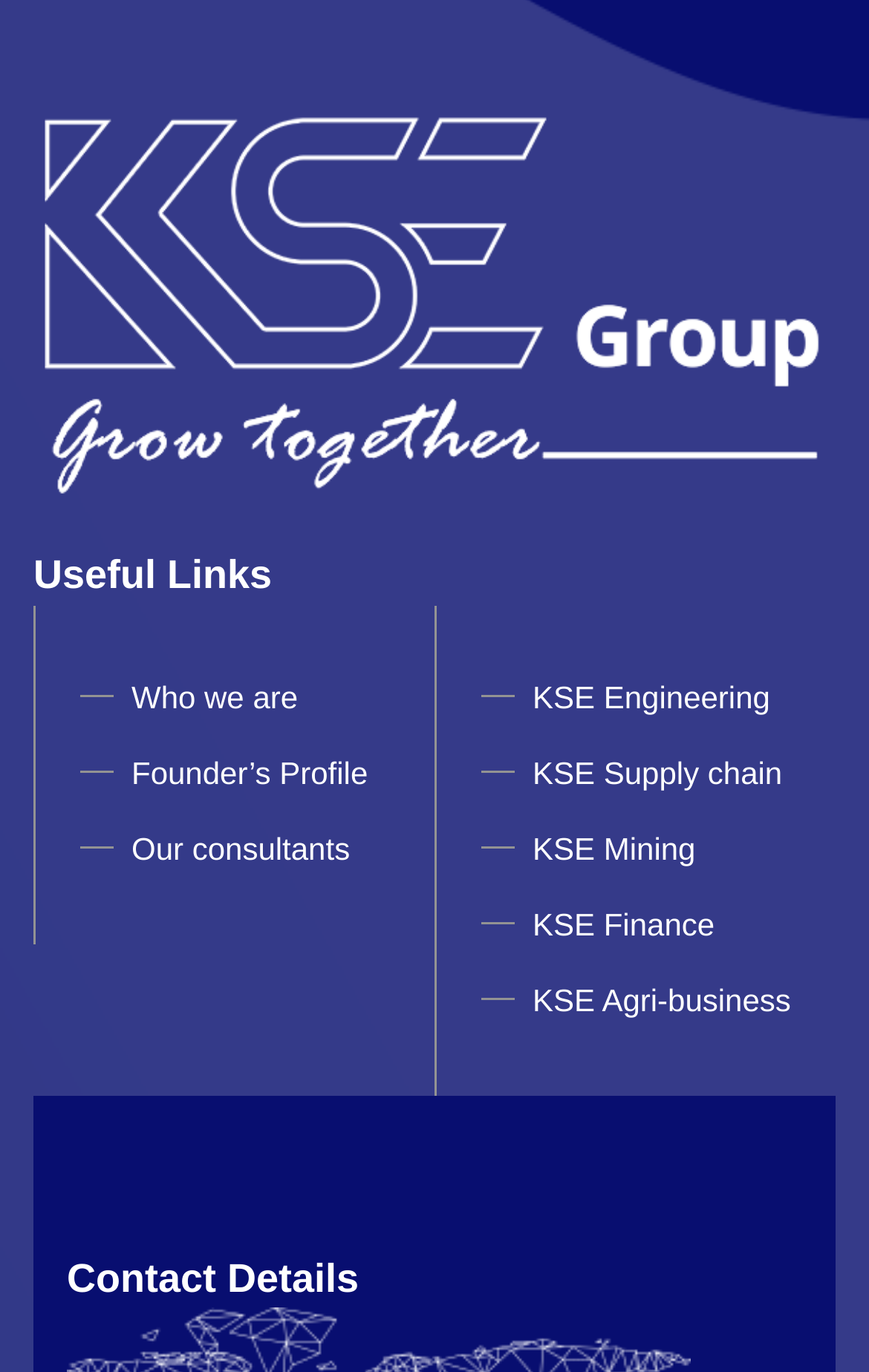For the element described, predict the bounding box coordinates as (top-left x, top-left y, bottom-right x, bottom-right y). All values should be between 0 and 1. Element description: parent_node: Comment name="url" placeholder="Website"

None